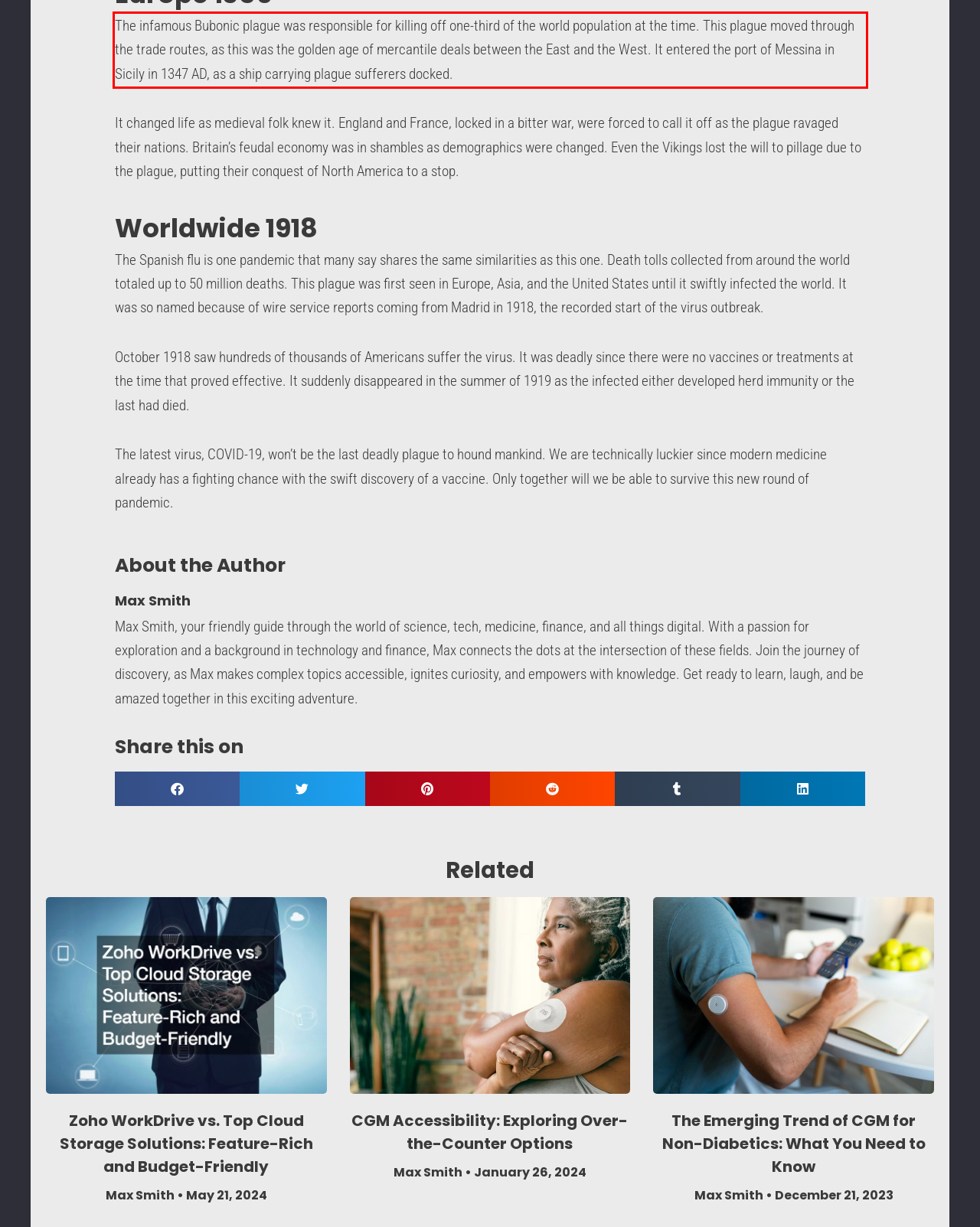Inspect the webpage screenshot that has a red bounding box and use OCR technology to read and display the text inside the red bounding box.

The infamous Bubonic plague was responsible for killing off one-third of the world population at the time. This plague moved through the trade routes, as this was the golden age of mercantile deals between the East and the West. It entered the port of Messina in Sicily in 1347 AD, as a ship carrying plague sufferers docked.